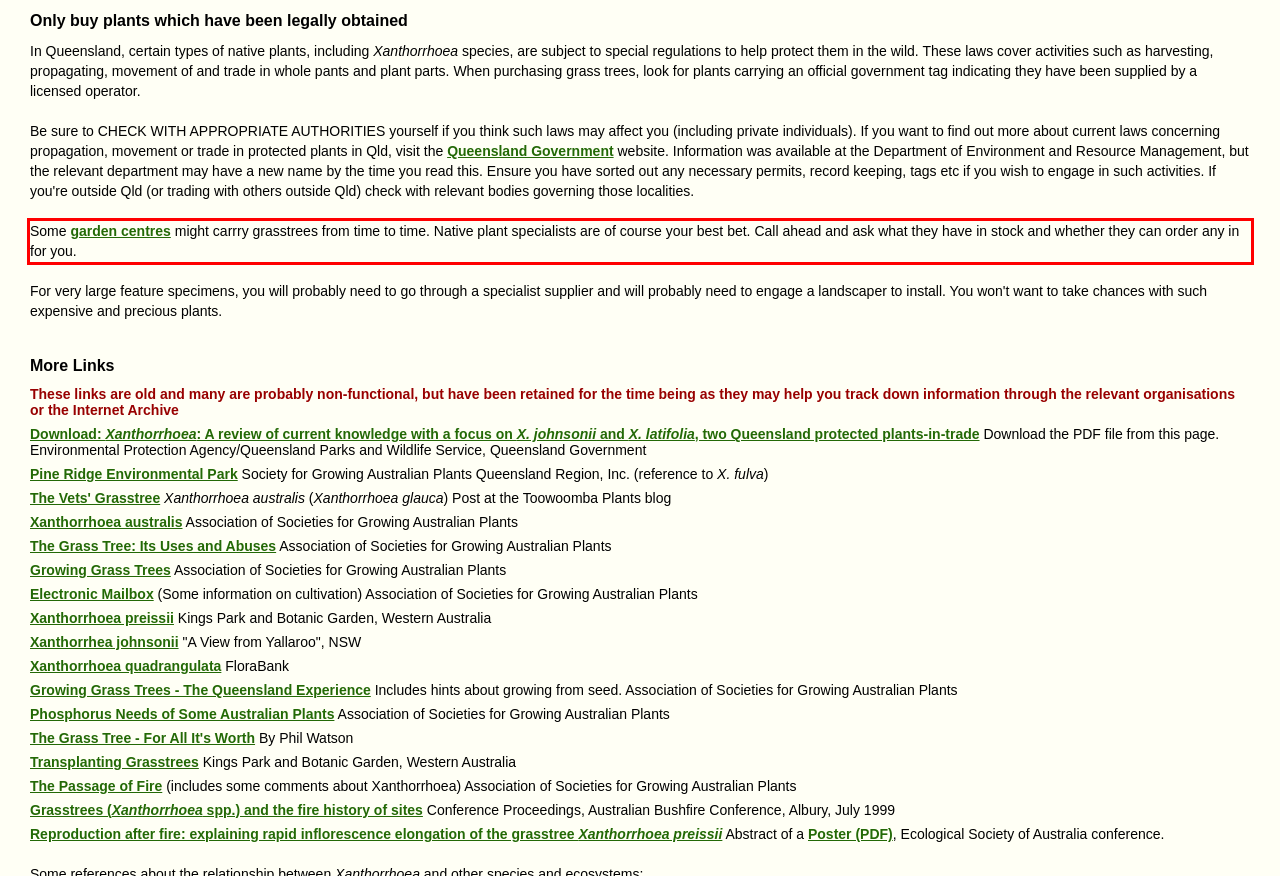Given a webpage screenshot with a red bounding box, perform OCR to read and deliver the text enclosed by the red bounding box.

Some garden centres might carrry grasstrees from time to time. Native plant specialists are of course your best bet. Call ahead and ask what they have in stock and whether they can order any in for you.